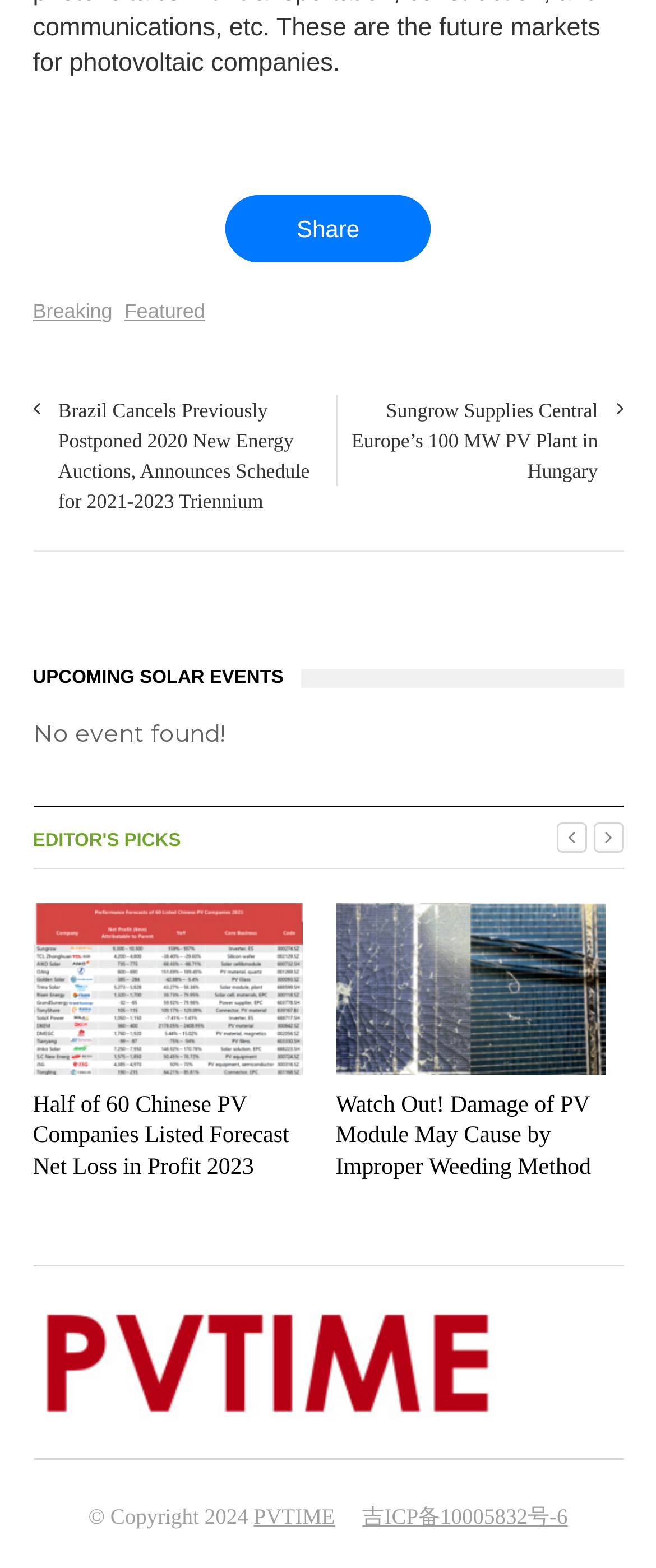Consider the image and give a detailed and elaborate answer to the question: 
What is the copyright year mentioned at the bottom of the webpage?

The copyright information at the bottom of the webpage mentions '© Copyright 2024', indicating that the copyright year is 2024.